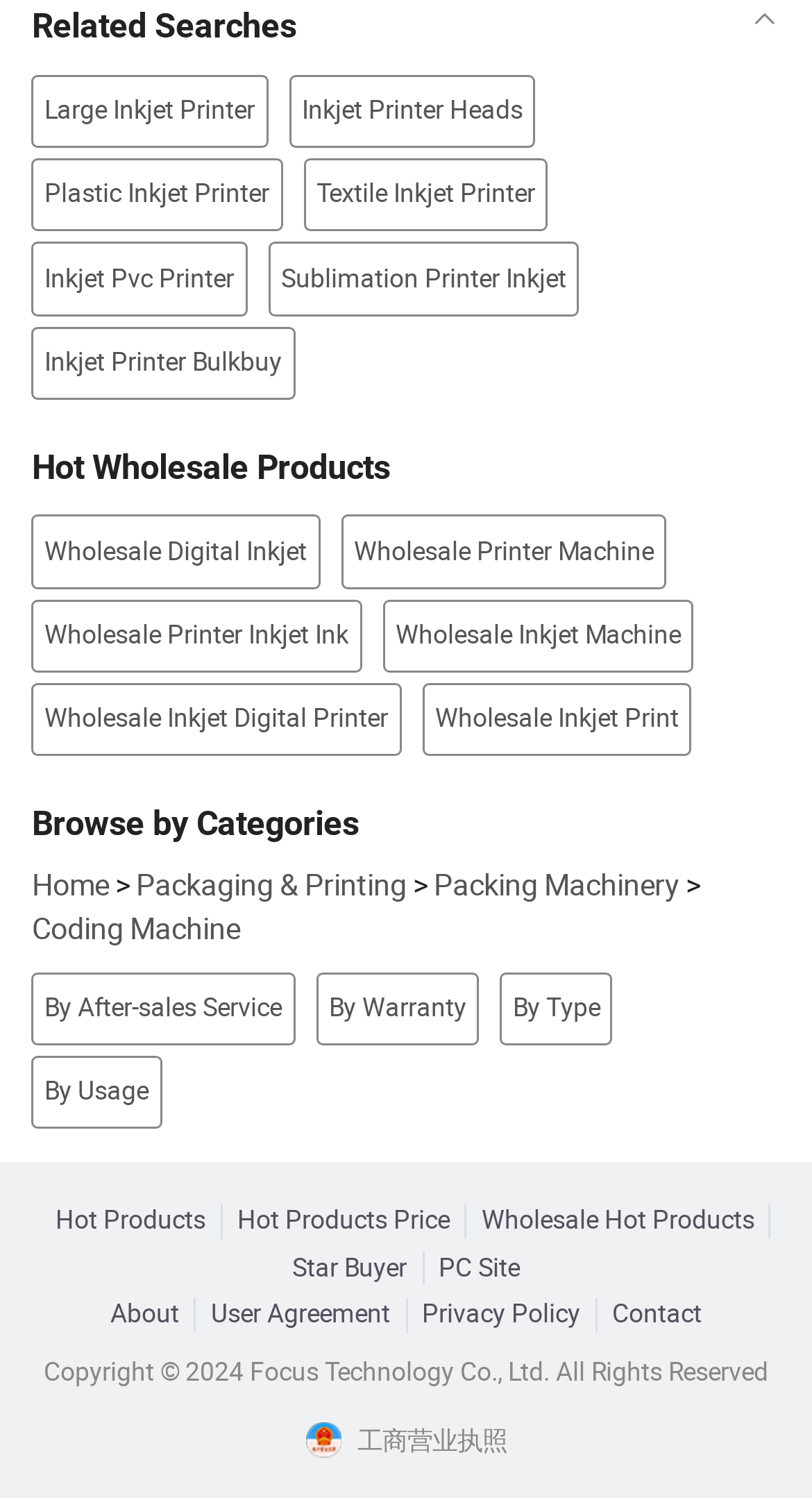Identify the bounding box coordinates for the region to click in order to carry out this instruction: "View 'Hot Wholesale Products'". Provide the coordinates using four float numbers between 0 and 1, formatted as [left, top, right, bottom].

[0.039, 0.295, 0.961, 0.33]